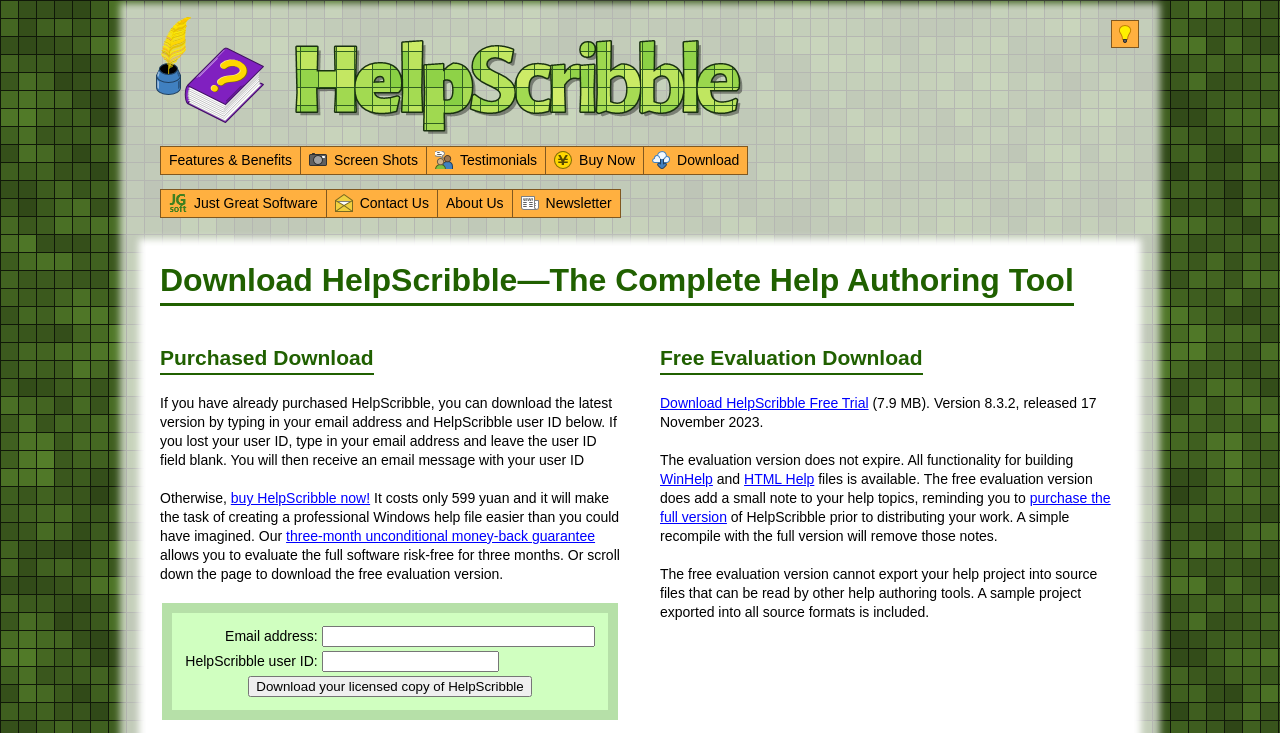What is the purpose of the 'Download your licensed copy of HelpScribble' button?
Utilize the information in the image to give a detailed answer to the question.

The purpose of the 'Download your licensed copy of HelpScribble' button can be inferred from its label and its position in the webpage, which is below the input fields for email address and HelpScribble user ID, indicating that it is used to download the licensed copy of HelpScribble after entering the required information.